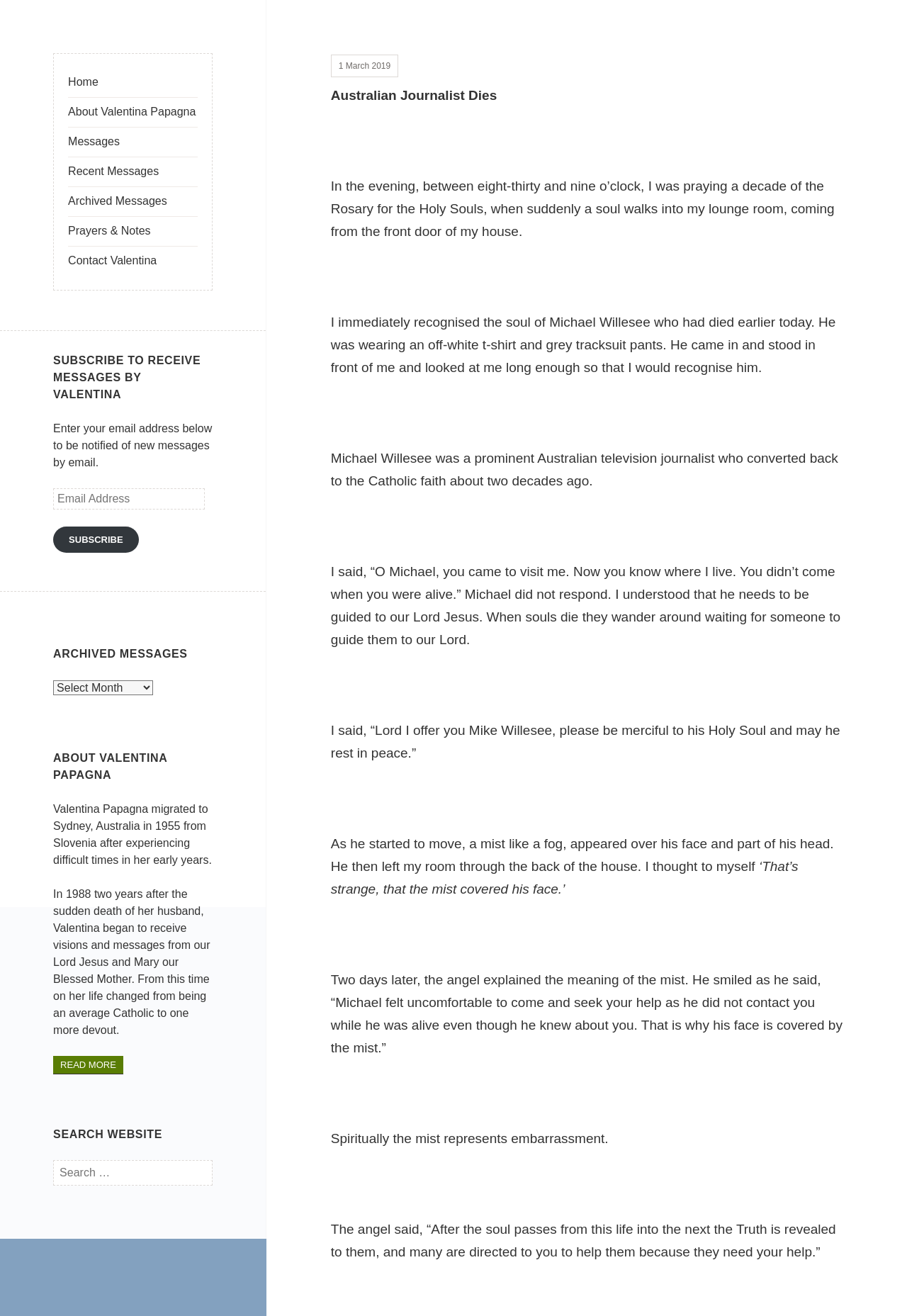Please find the bounding box coordinates of the element's region to be clicked to carry out this instruction: "Search for messages".

[0.059, 0.881, 0.235, 0.901]